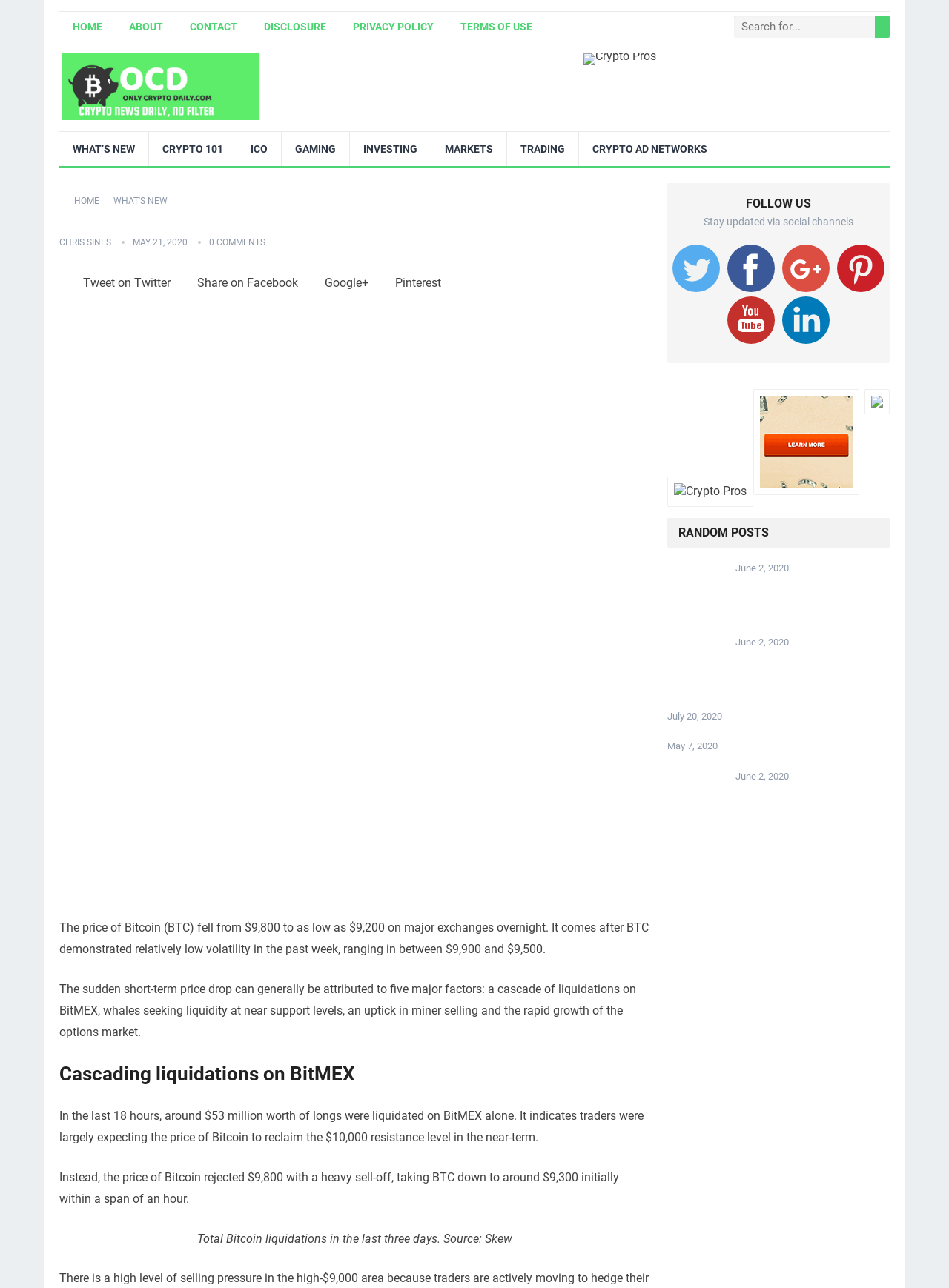Please find the bounding box coordinates for the clickable element needed to perform this instruction: "Read the latest news".

[0.062, 0.102, 0.156, 0.129]